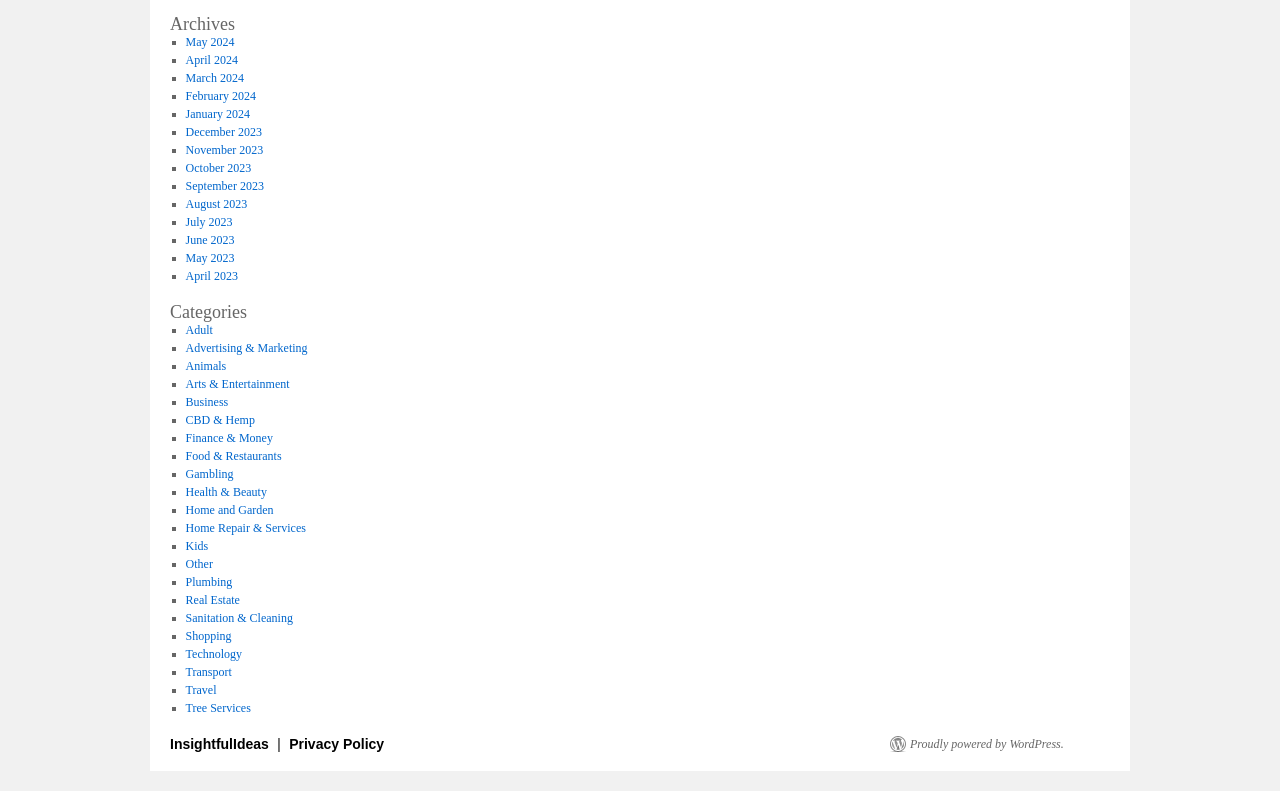Pinpoint the bounding box coordinates for the area that should be clicked to perform the following instruction: "Explore Adult category".

[0.145, 0.408, 0.166, 0.426]